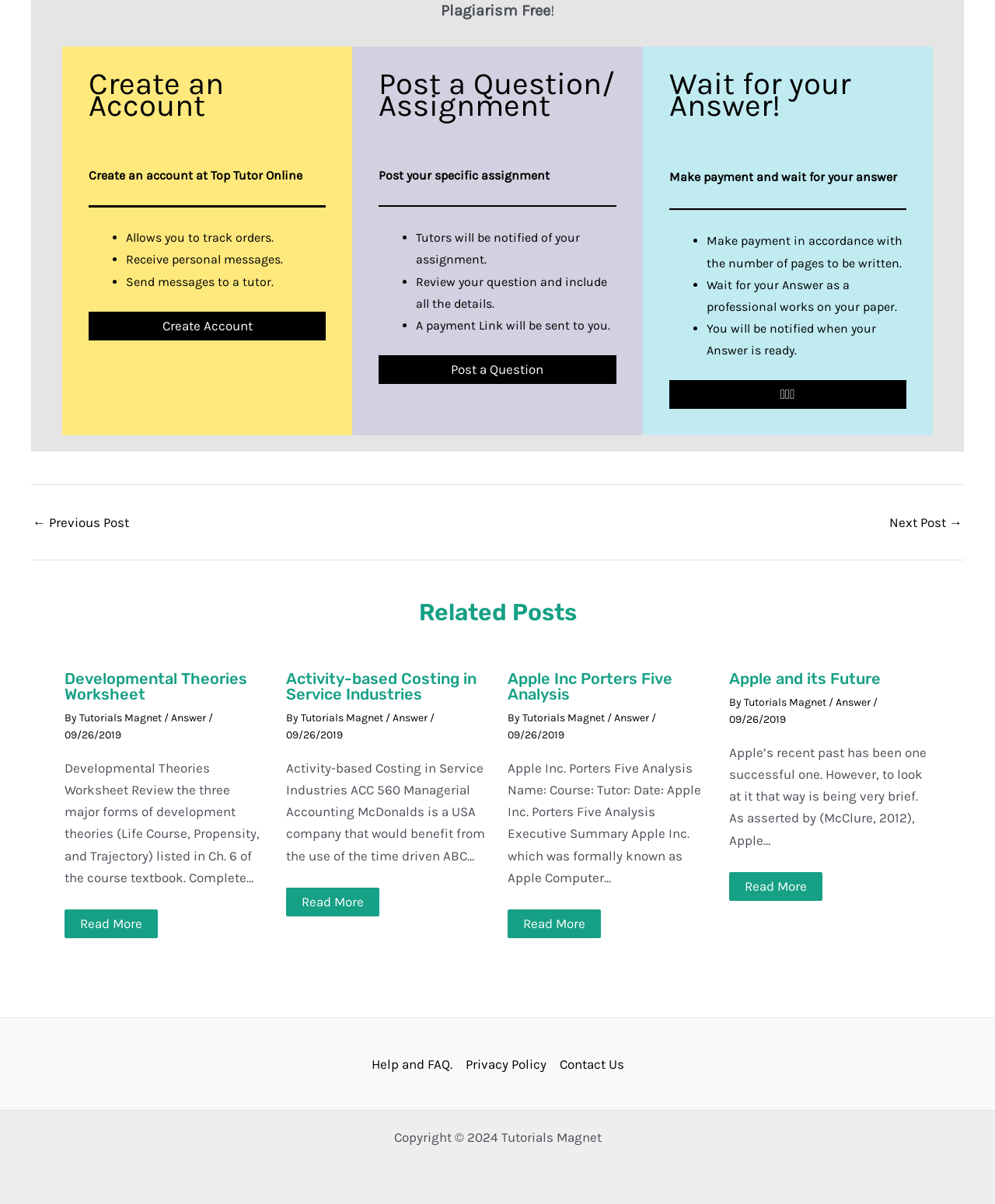Predict the bounding box for the UI component with the following description: "Apple Inc Porters Five Analysis".

[0.51, 0.556, 0.675, 0.584]